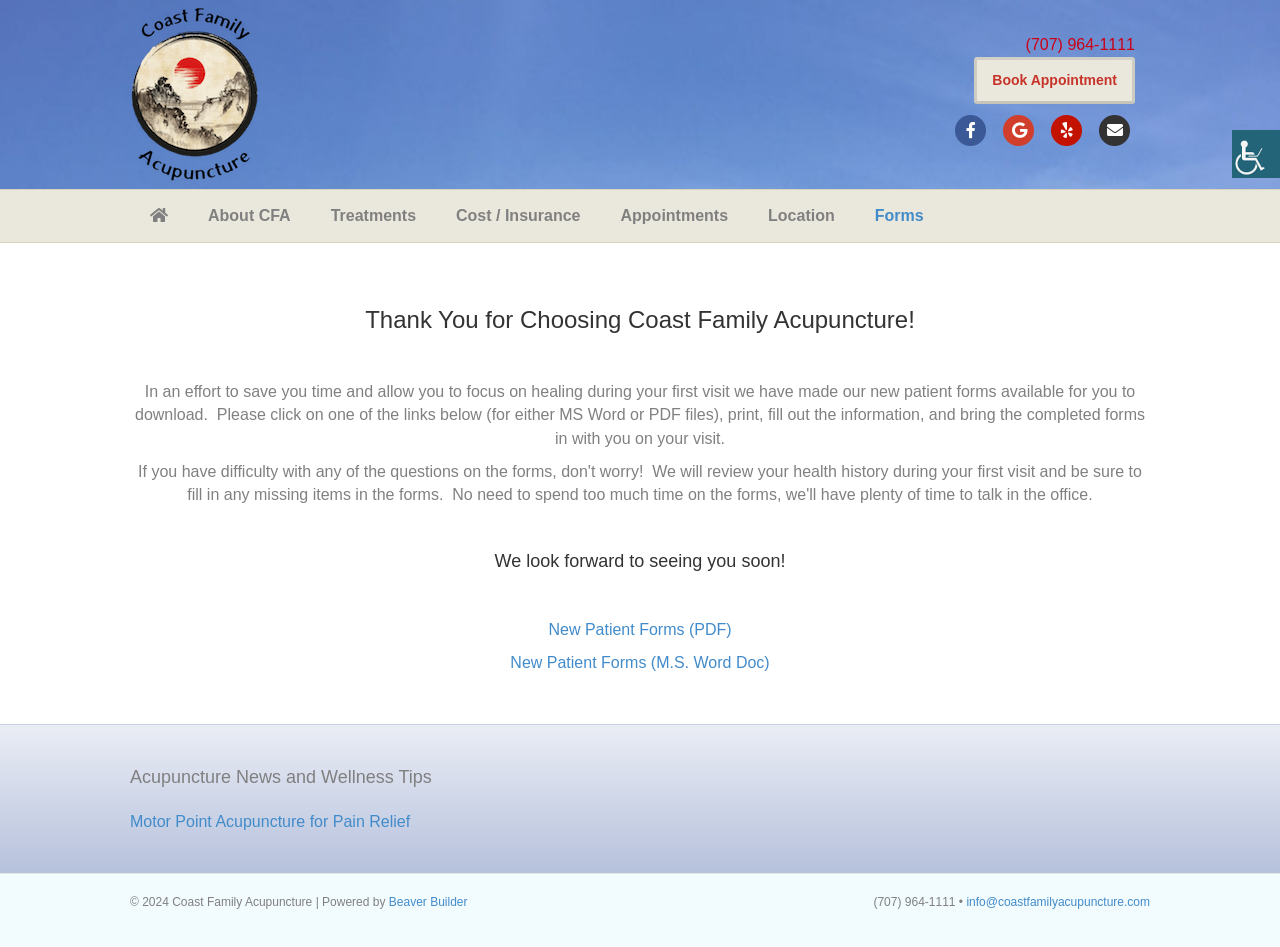How many social media links are available?
Make sure to answer the question with a detailed and comprehensive explanation.

I counted the social media links by looking at the top right corner of the webpage, where I found links to Facebook, Google, Yelp, and Email.